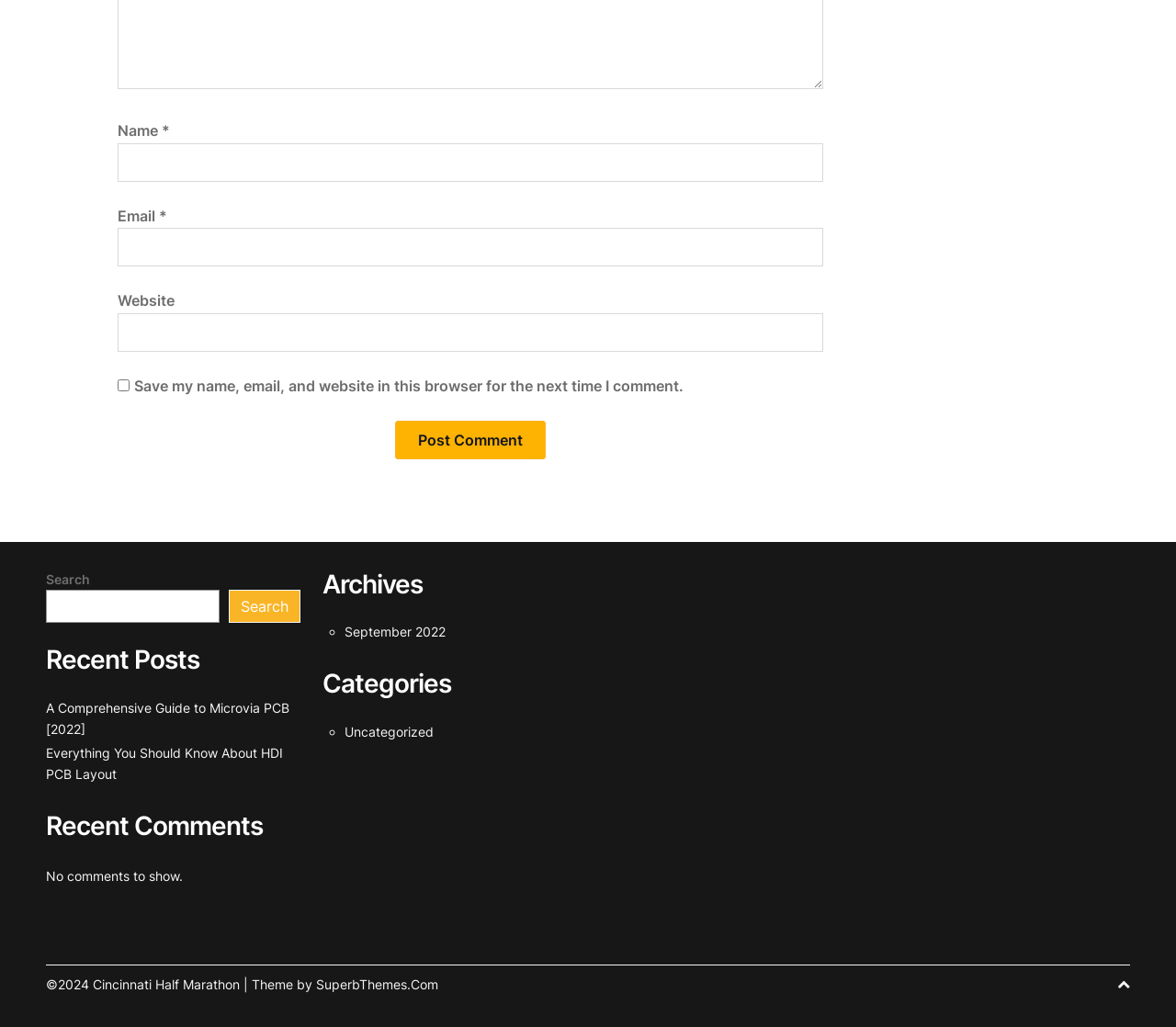Please provide a comprehensive response to the question based on the details in the image: What is the copyright year of the website?

The website's footer section contains a copyright notice stating '©2024 Cincinnati Half Marathon', indicating that the website's copyright is held by Cincinnati Half Marathon and is valid for the year 2024.